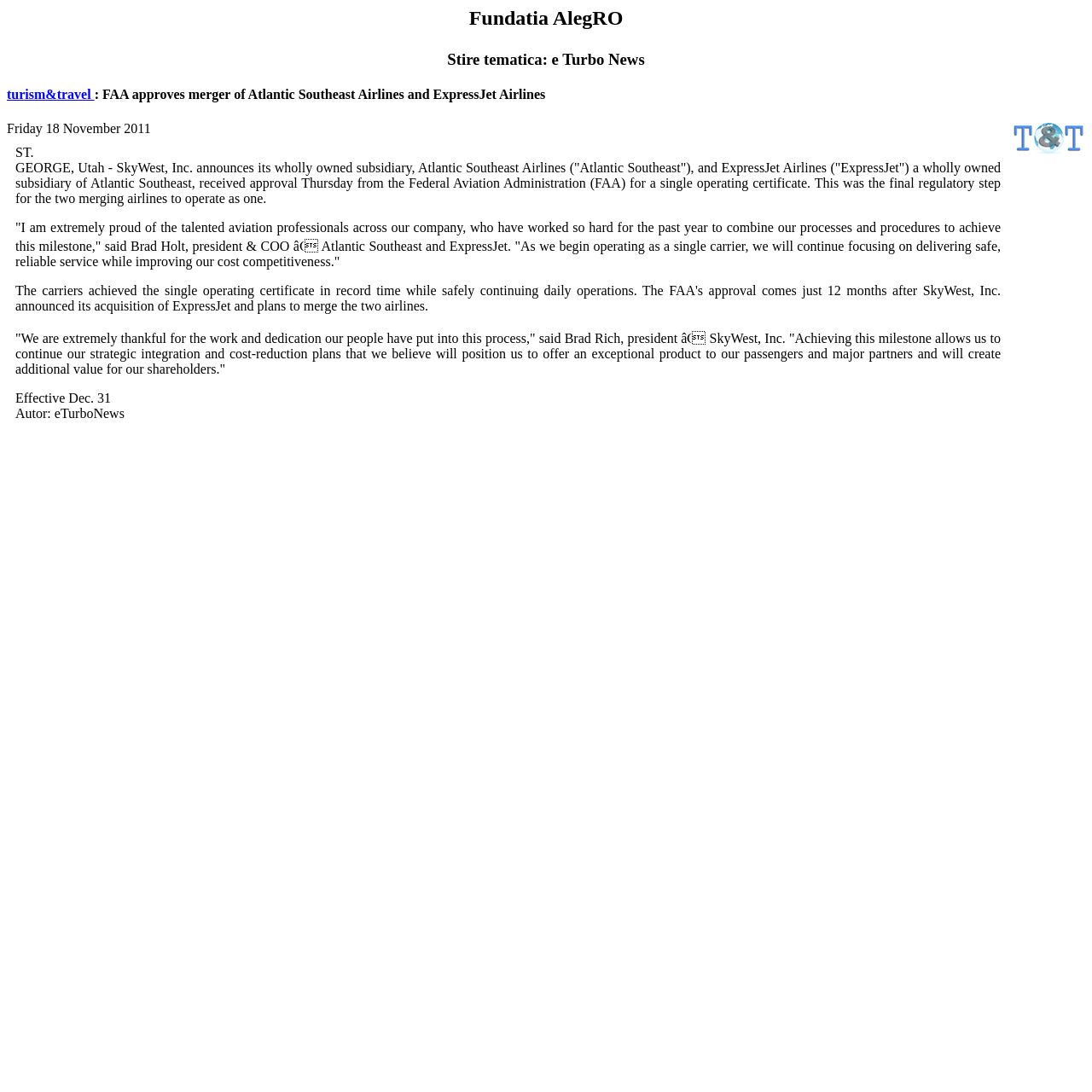What is the topic of the news?
Answer the question in a detailed and comprehensive manner.

The topic of the news can be found in the second heading element, which is 'turism&travel : FAA approves merger of Atlantic Southeast Airlines and ExpressJet Airlines'. The topic is mentioned as 'turism&travel'.